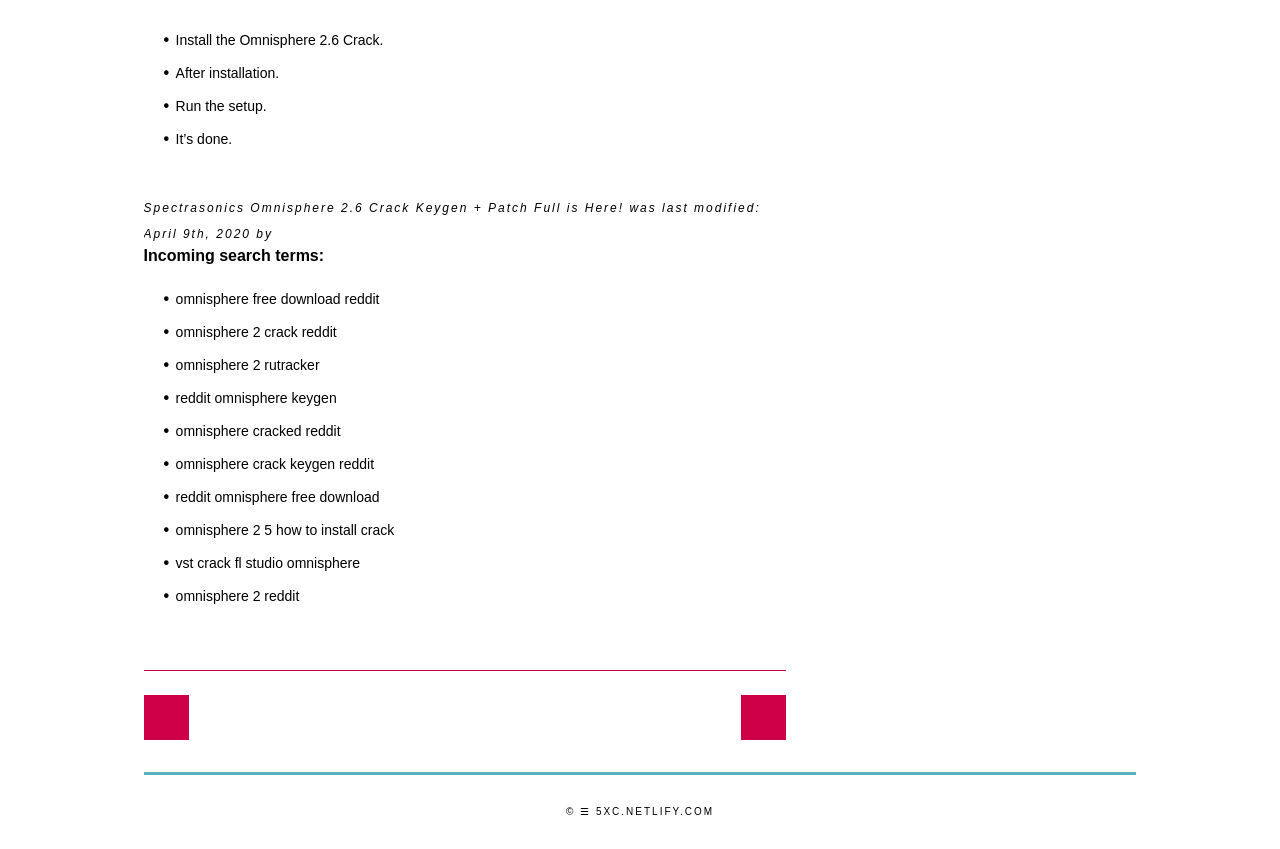What are the related search terms?
Look at the screenshot and provide an in-depth answer.

The webpage lists several related search terms, including 'omnisphere free download reddit', 'omnisphere 2 crack reddit', 'omnisphere 2 rutracker', and others, which are likely related to the software being discussed.